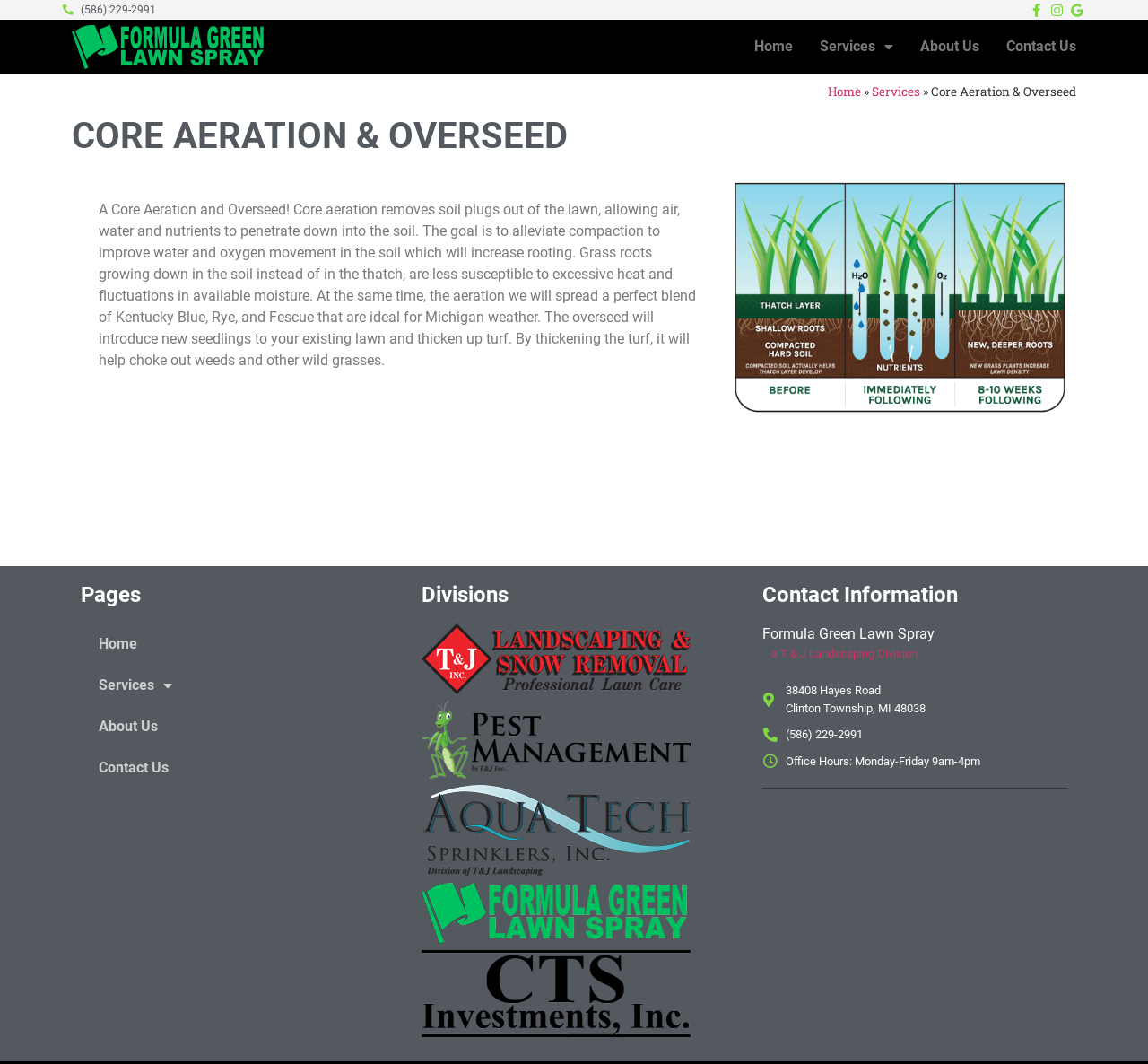What is the purpose of core aeration?
Please use the image to provide an in-depth answer to the question.

I found the purpose of core aeration by reading the static text element that describes the process. According to the text, core aeration removes soil plugs to allow air, water, and nutrients to penetrate the soil, and the goal is to alleviate compaction to improve water and oxygen movement in the soil.